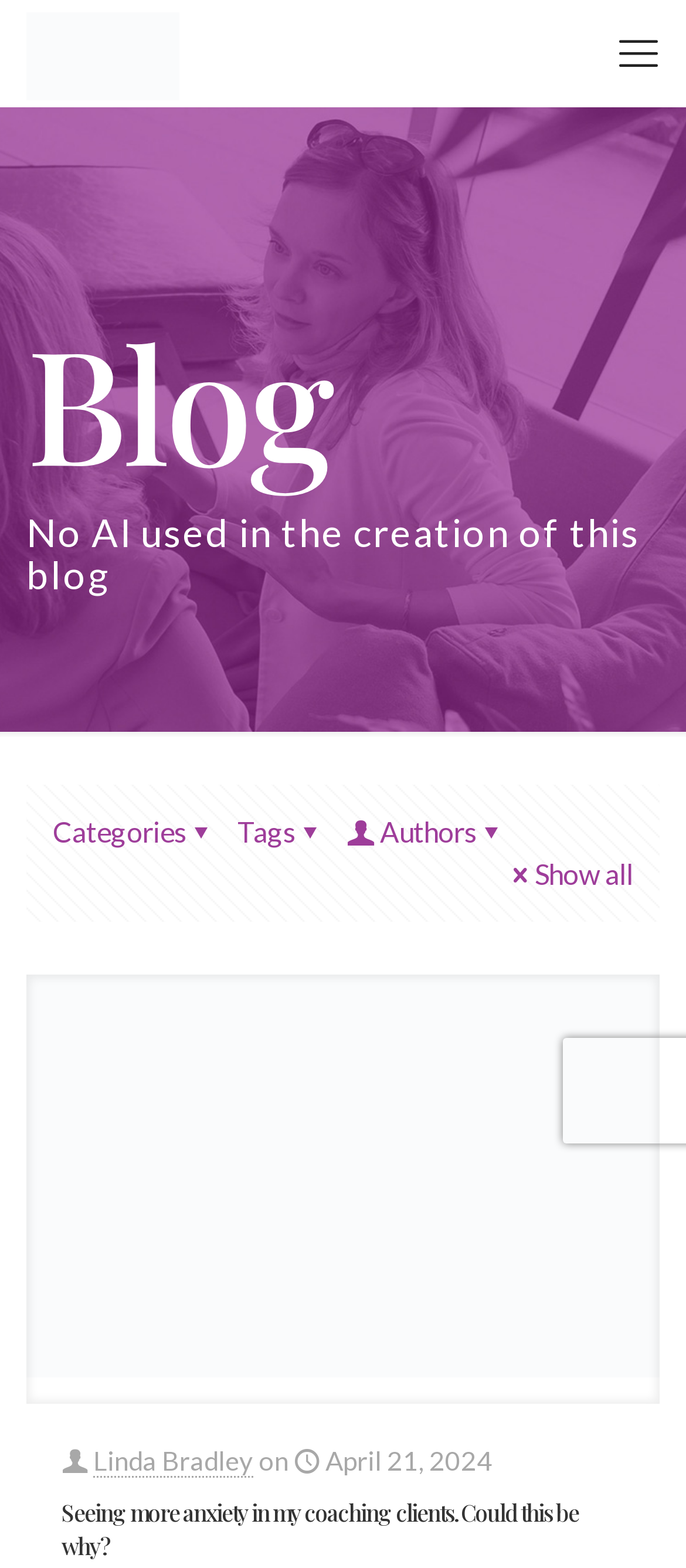Given the description "Tags", provide the bounding box coordinates of the corresponding UI element.

[0.346, 0.519, 0.479, 0.541]